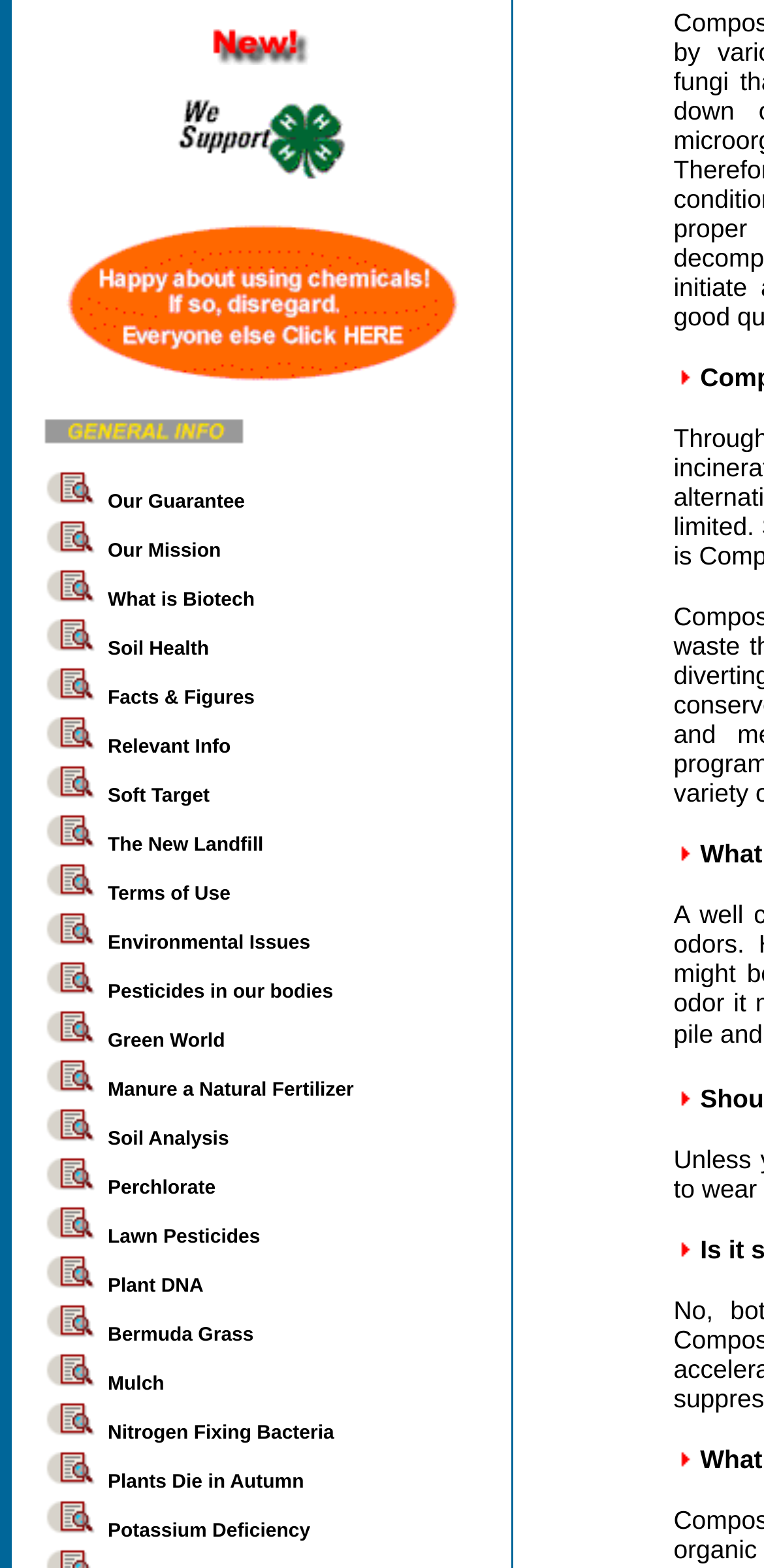Determine the bounding box coordinates of the UI element that matches the following description: "Pesticides in our bodies". The coordinates should be four float numbers between 0 and 1 in the format [left, top, right, bottom].

[0.141, 0.626, 0.436, 0.64]